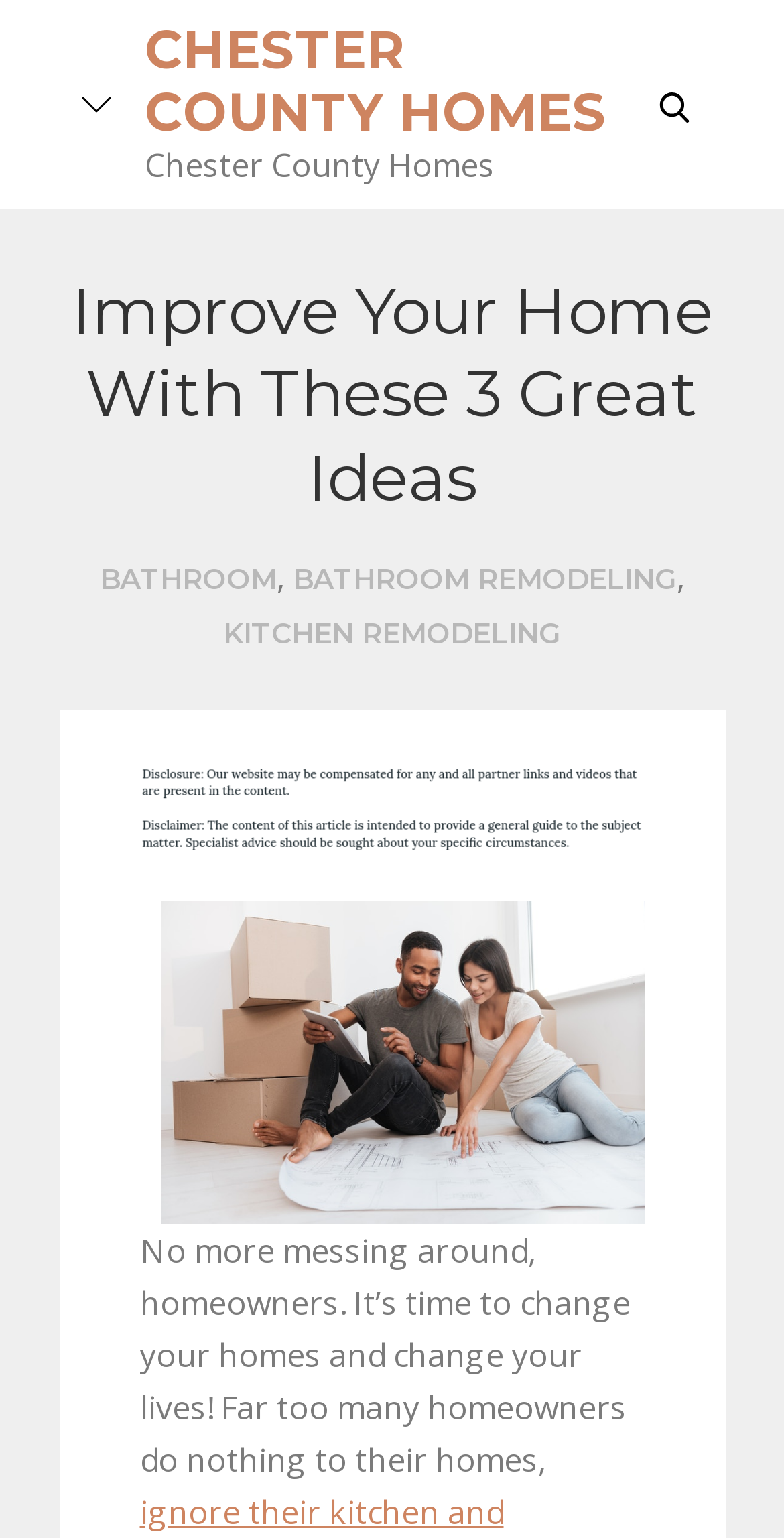Answer the question in one word or a short phrase:
What is the name of the website?

Chester County Homes